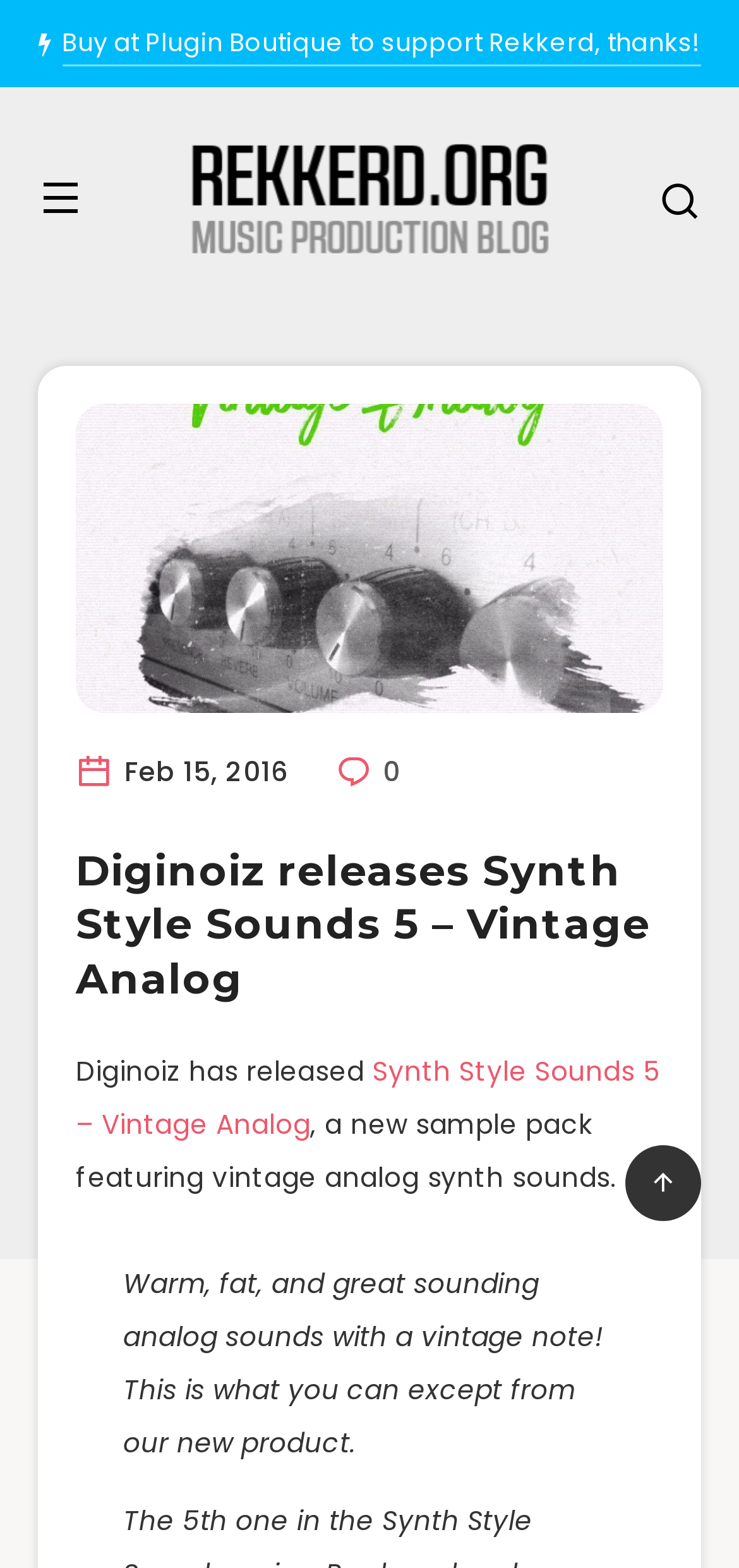What is the release date of Synth Style Sounds 5?
Please provide a single word or phrase in response based on the screenshot.

Feb 15, 2016